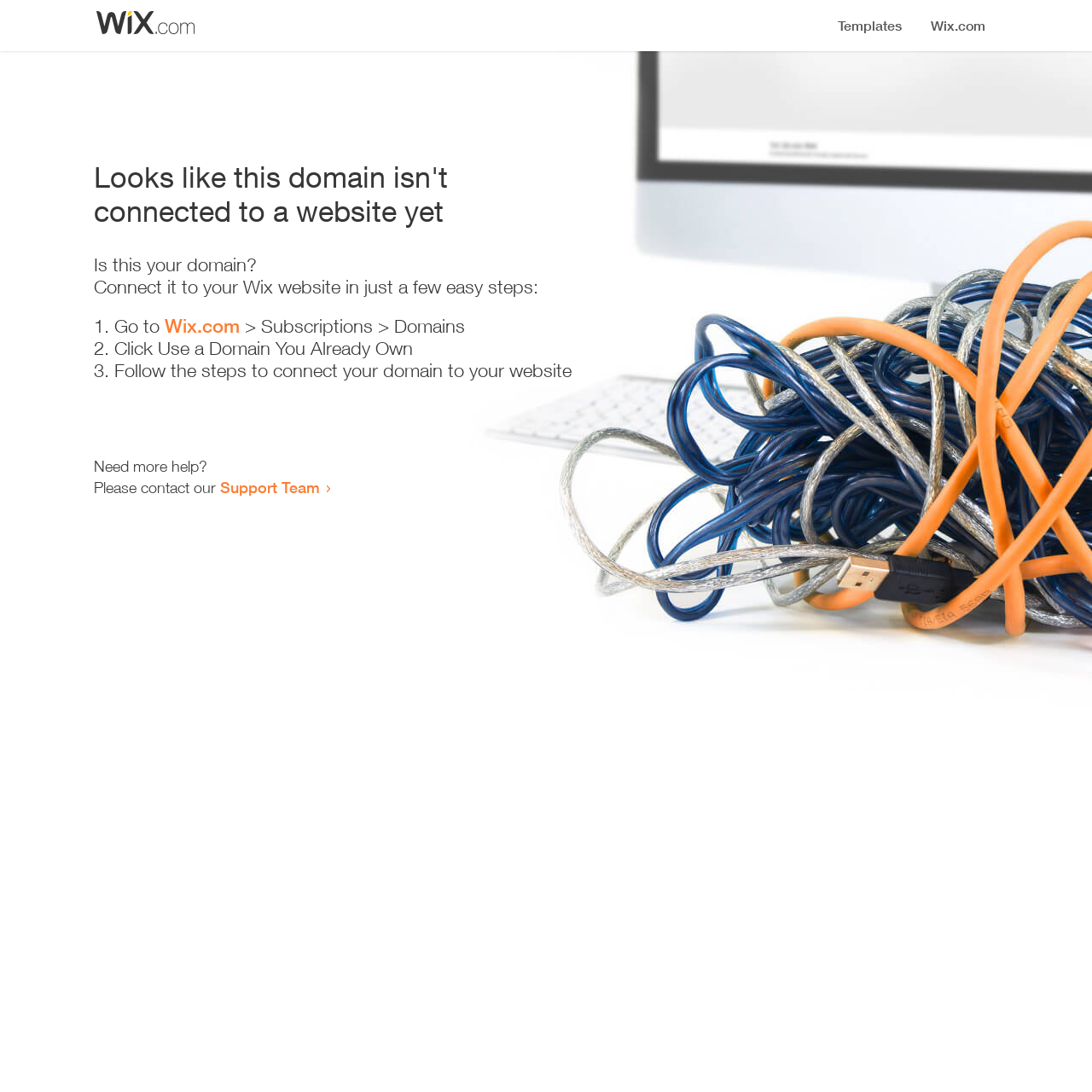Determine the webpage's heading and output its text content.

Looks like this domain isn't
connected to a website yet